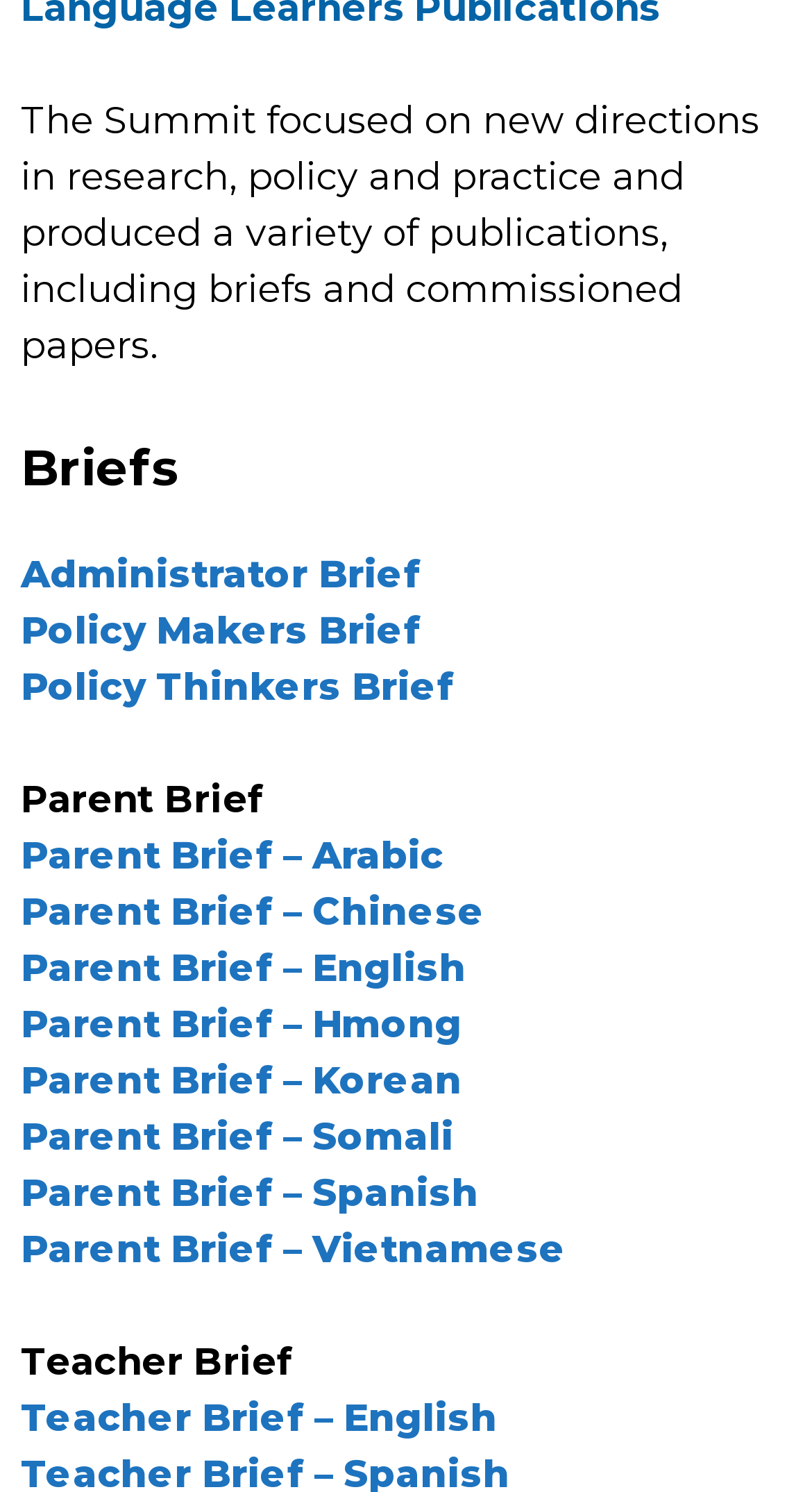What is the main topic of the Summit?
From the details in the image, answer the question comprehensively.

The main topic of the Summit can be inferred from the first sentence of the webpage, which states that 'The Summit focused on new directions in research, policy and practice and produced a variety of publications, including briefs and commissioned papers.'